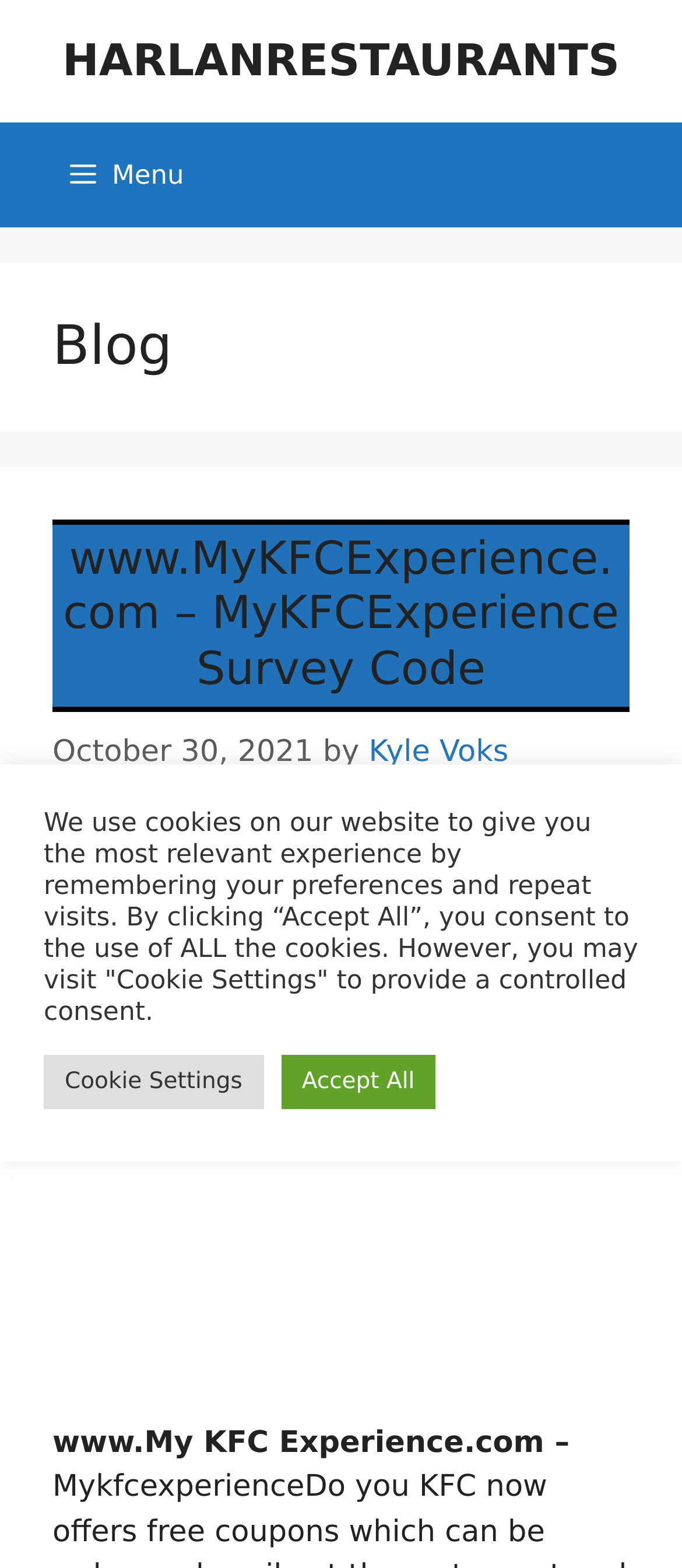Provide a comprehensive caption for the webpage.

The webpage is a blog page, specifically page 7 of 7, from HARLANRESTAURANTS. At the top, there is a banner with a link to the site's homepage, "HARLANRESTAURANTS". Below the banner, there is a primary navigation menu with a button labeled "Menu" that expands to reveal more options.

The main content area is divided into two sections. The top section has a heading that reads "Blog" and a subheading that reads "www.MyKFCExperience.com – MyKFCExperience Survey Code". Below the subheading, there is a link to the same URL and a timestamp indicating the post was published on October 30, 2021, by Kyle Voks.

The bottom section of the main content area contains an advertisement iframe that spans the full width of the page. Above the advertisement, there is a brief text snippet that reads "www.My KFC Experience.com –".

At the bottom of the page, there is a cookie consent notification that informs users about the use of cookies on the website. The notification includes two buttons: "Cookie Settings" and "Accept All", allowing users to manage their cookie preferences.